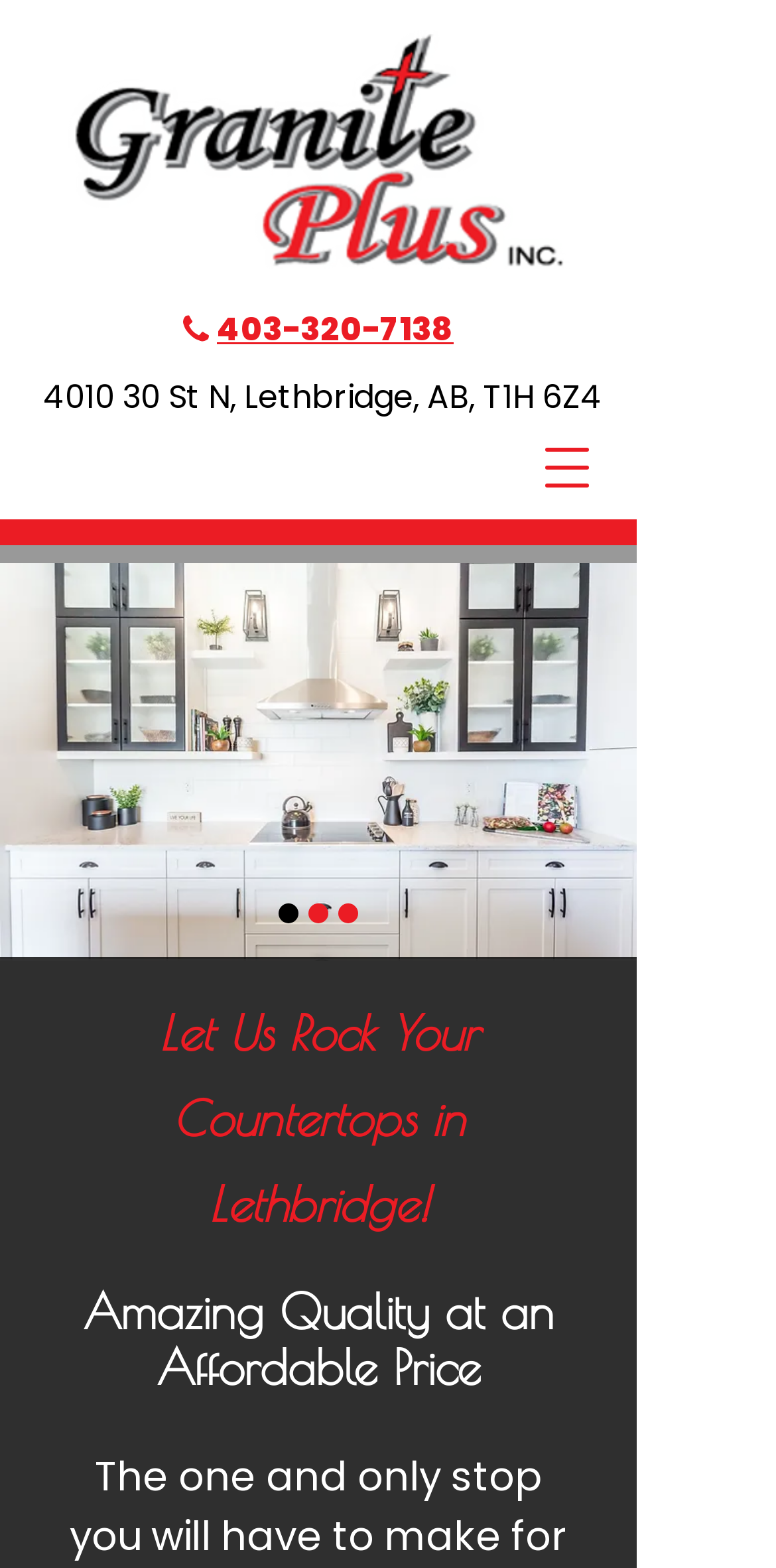Provide a thorough summary of the webpage.

The webpage is about Granite Plus Inc, a countertop store in Lethbridge. At the top left, there is a logo of Granite Plus Inc, which is also a link, accompanied by a text link with the same name. Below the logo, there is a phone number "403-320-7138" and an address "4010 30 St N, Lethbridge, AB, T1H 6Z4". 

On the top right, there is a navigation menu button labeled "Open navigation menu". Below the navigation menu button, there is a slideshow region that takes up most of the page. The slideshow has previous and next buttons on the left and right sides, respectively, each with an icon. There are three links below the slideshow, which are likely navigation links for the slideshow.

In the middle of the page, there is a heading "Let Us Rock Your Countertops in Lethbridge!" and below it, there is a subheading "Amazing Quality at an Affordable Price".